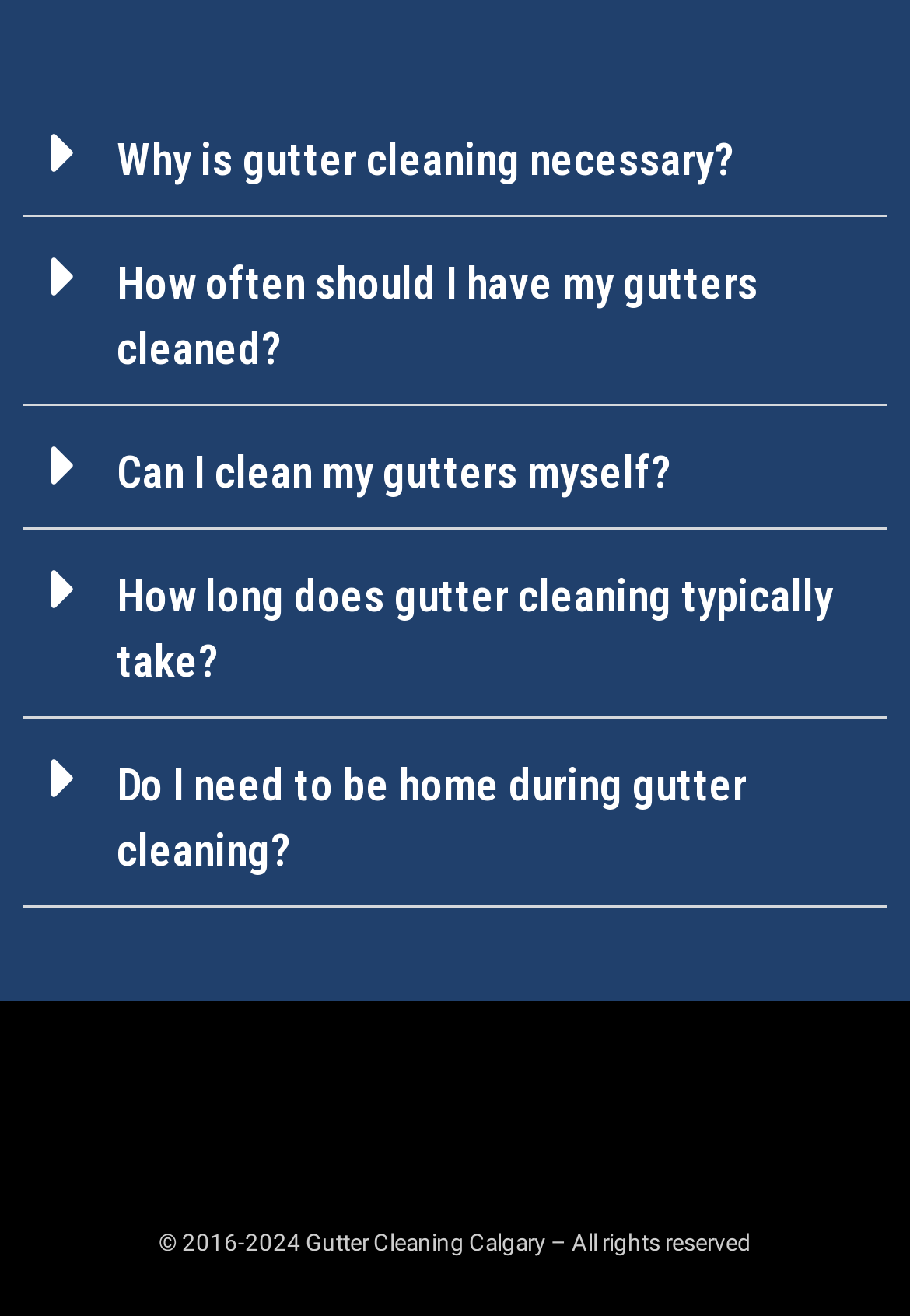Identify the bounding box coordinates of the section that should be clicked to achieve the task described: "View the sitemap".

None